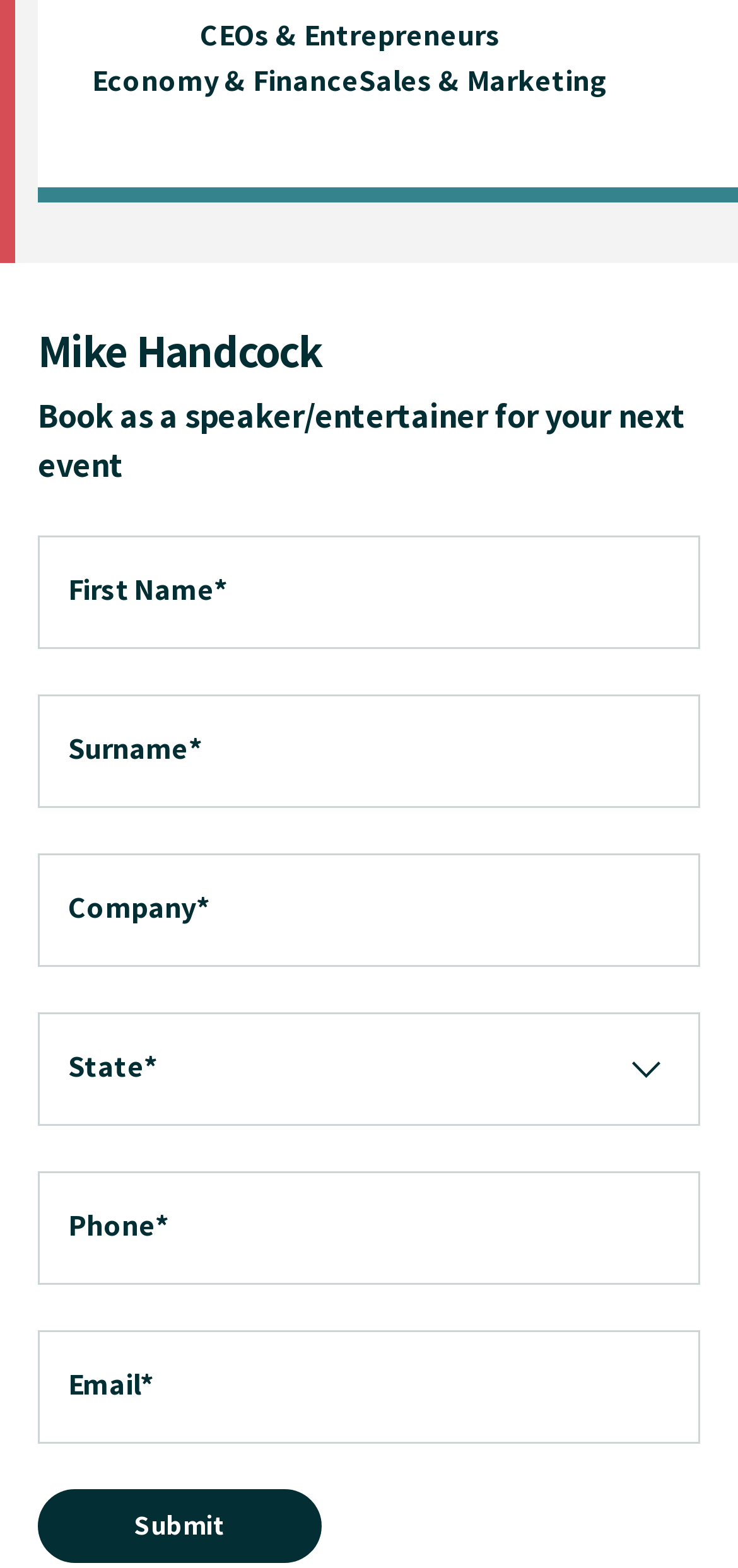Respond to the question below with a single word or phrase:
What type of event is Mike Handcock suitable for?

Corporate event